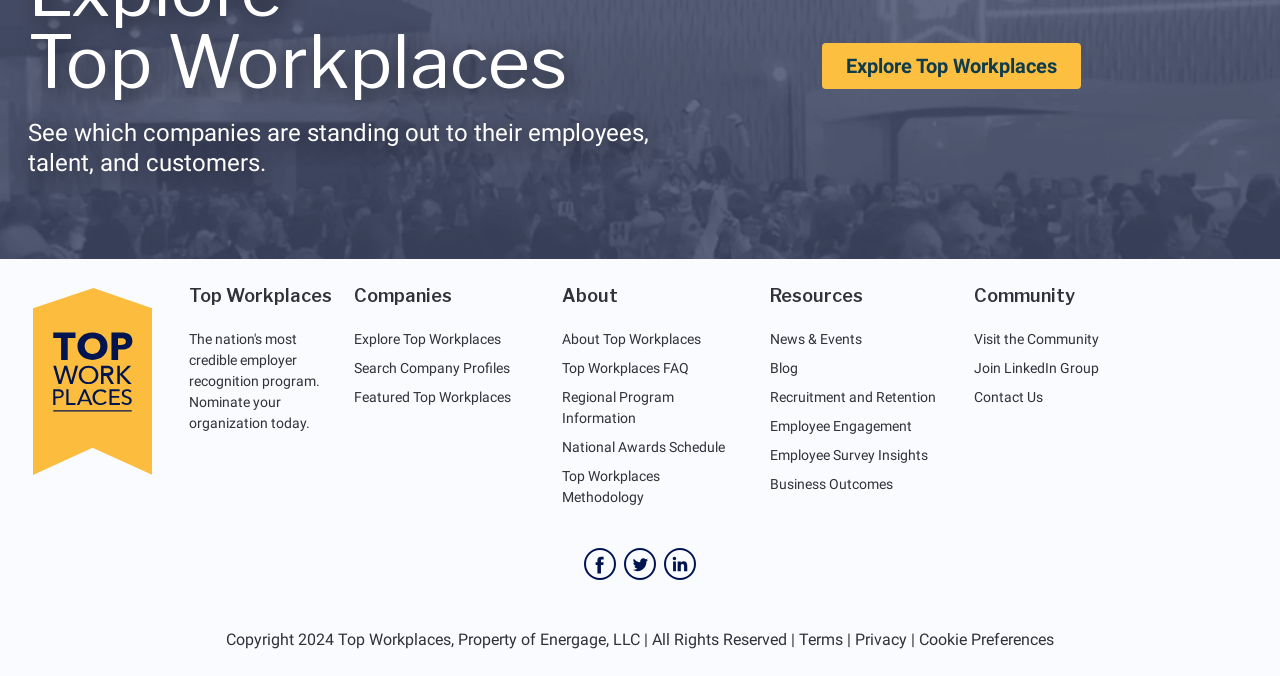Answer the question in one word or a short phrase:
What is the purpose of the 'Explore Top Workplaces' link?

To explore top workplaces